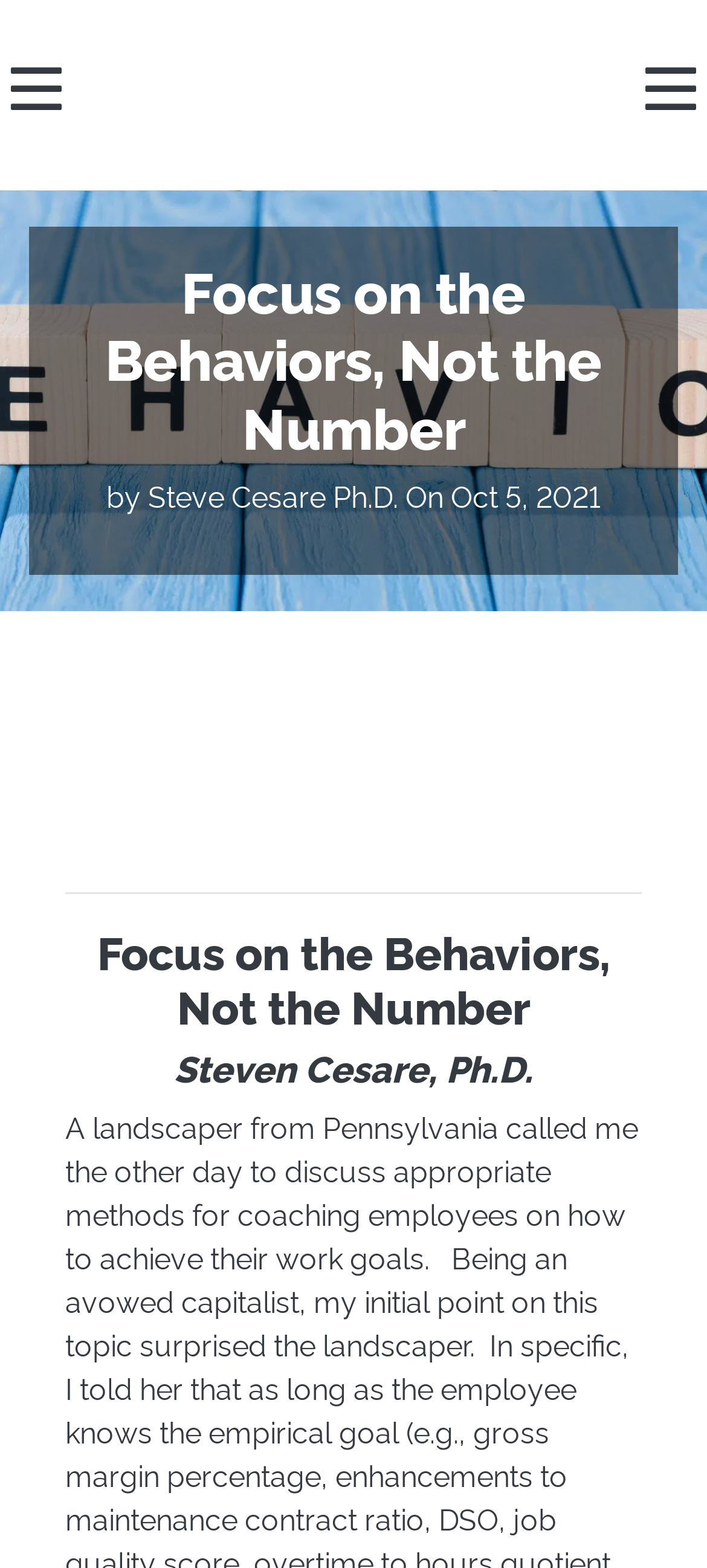Give a detailed account of the webpage, highlighting key information.

The webpage is about an article titled "Focus on the Behaviors, Not the Number" by Steve Cesare, Ph.D. At the top left of the page, there is a link to "Harvest Group" accompanied by an image with the same name. Below this, there are two labels, "Divisions" on the left and "Menu" on the right.

The main content of the page is divided into sections. The first section has a heading with the same title as the article, "Focus on the Behaviors, Not the Number". Below this heading, there is a byline with the author's name, "Steve Cesare Ph.D.", and a publication date, "Oct 5, 2021 (Sep 28, 2021)".

A horizontal separator line separates the first section from the second section. The second section has two headings, the first one repeating the title of the article, and the second one with the author's name, "Steven Cesare, Ph.D.".